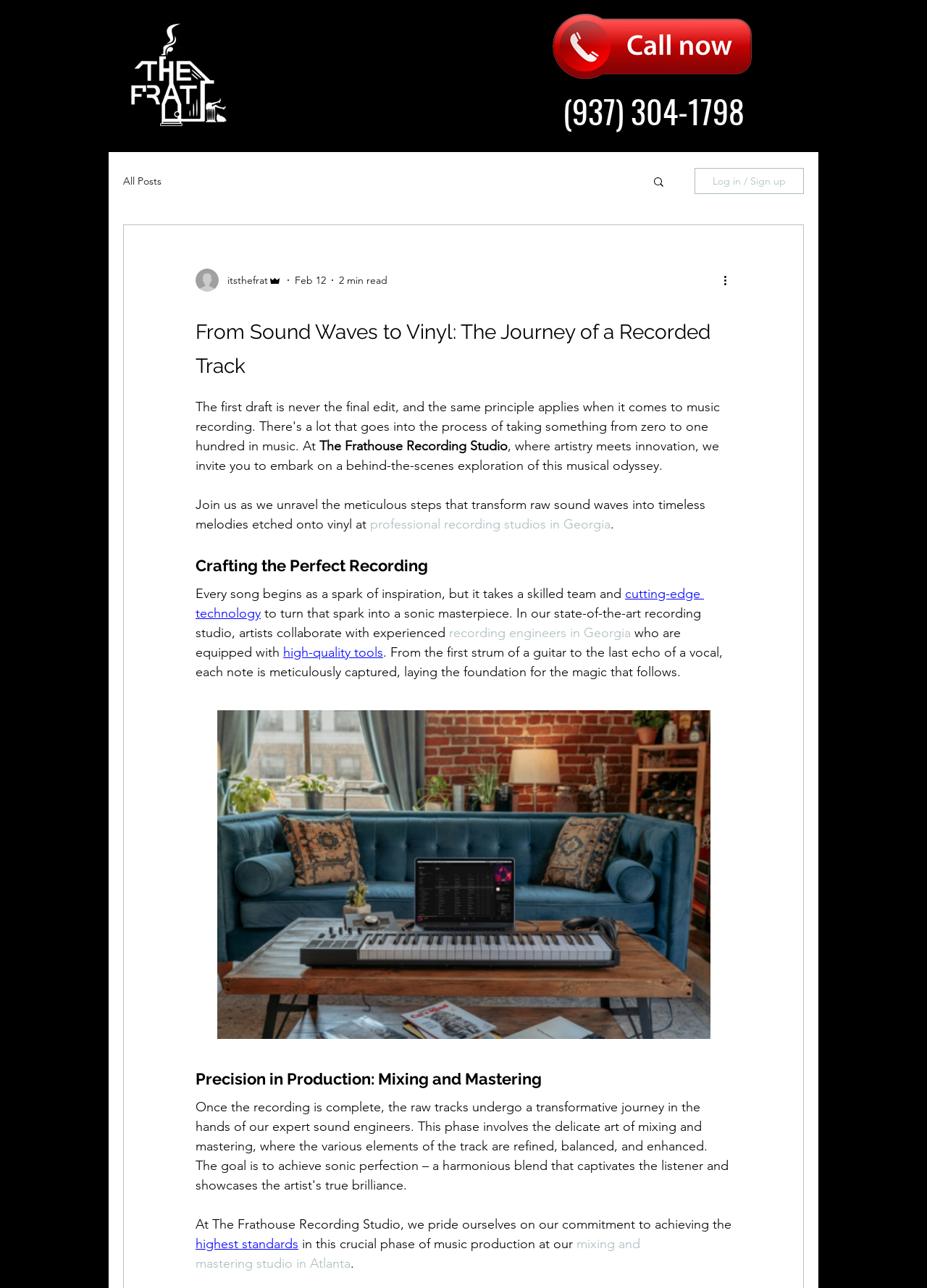Please reply to the following question using a single word or phrase: 
What is the purpose of the mixing and mastering phase?

Achieving highest standards